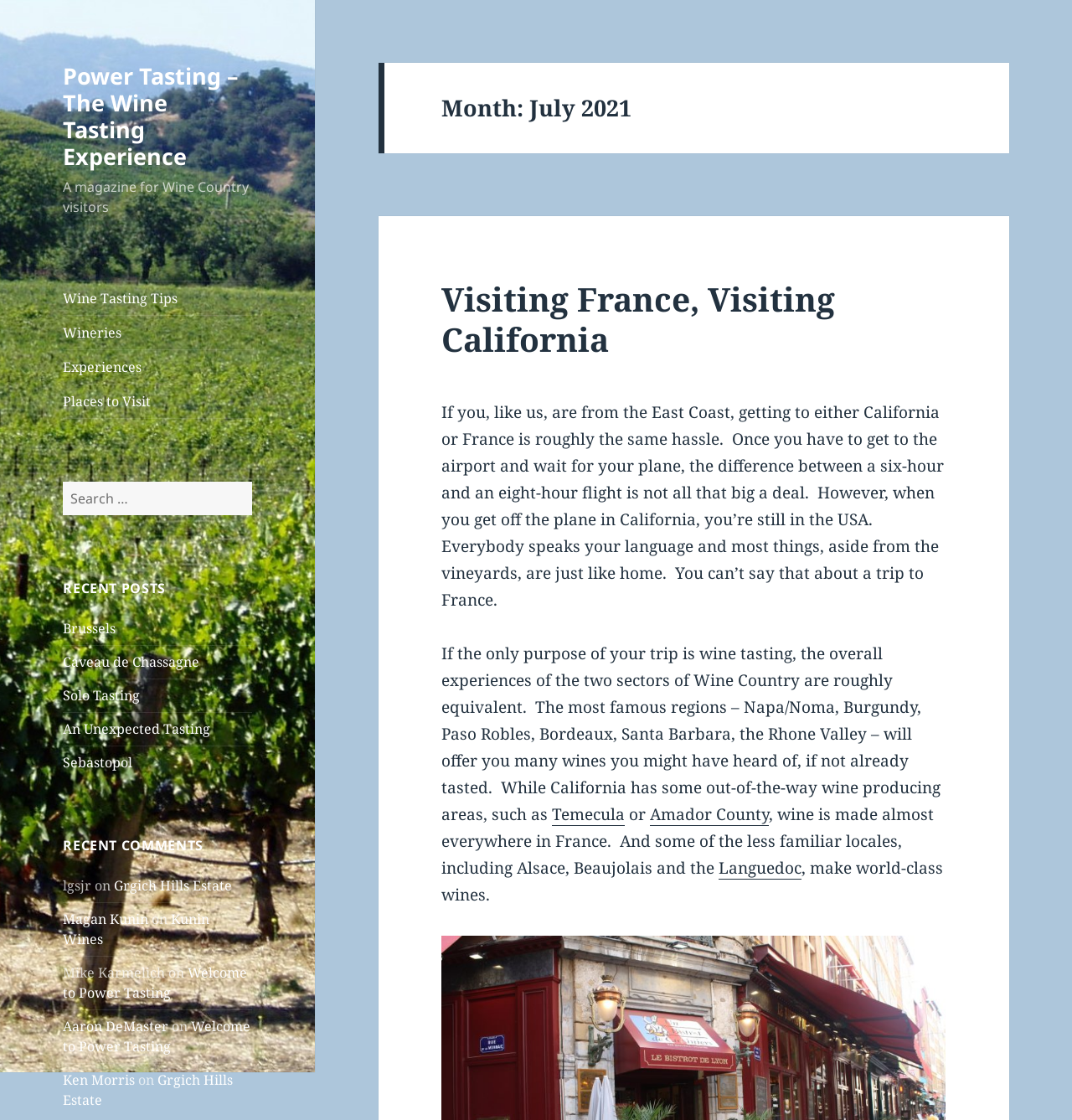Find the bounding box coordinates for the area that must be clicked to perform this action: "Check recent comments".

[0.059, 0.746, 0.235, 0.764]